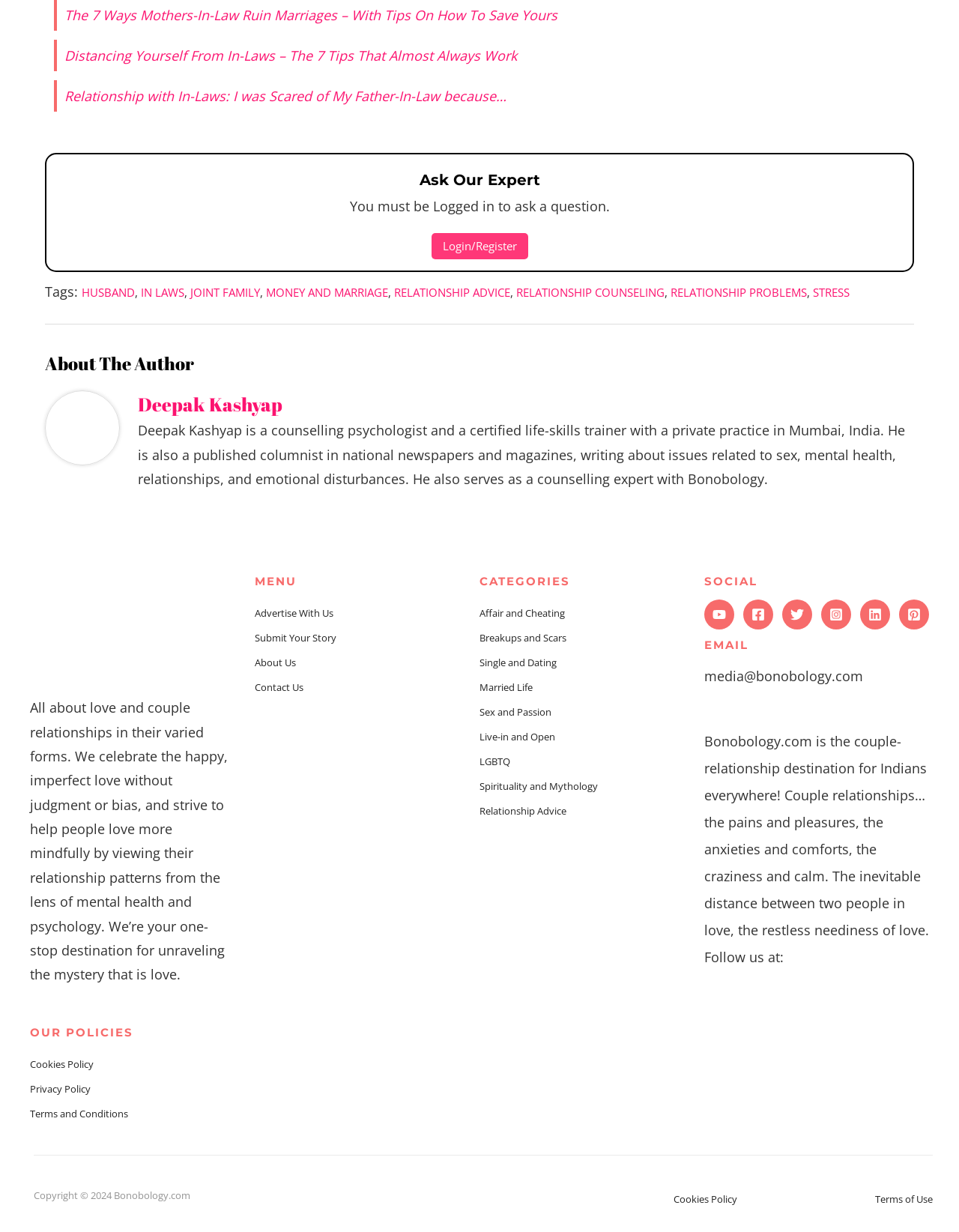What is the name of the author?
Based on the image, give a concise answer in the form of a single word or short phrase.

Deepak Kashyap